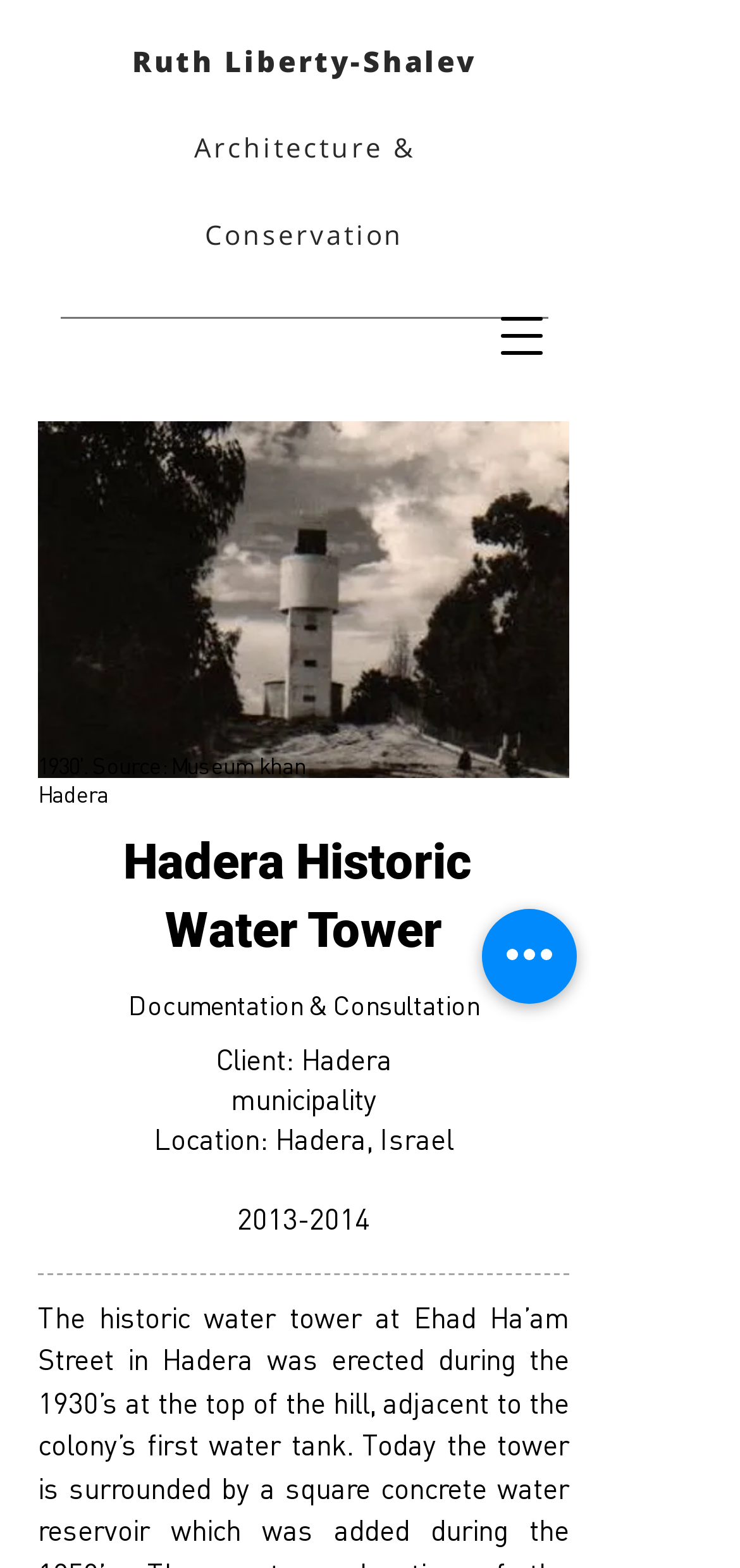What is the name of the architecture and conservation firm?
Please answer the question as detailed as possible.

The name of the architecture and conservation firm can be found in the heading element with the text 'Ruth Liberty-Shalev Architecture & Conservation'.